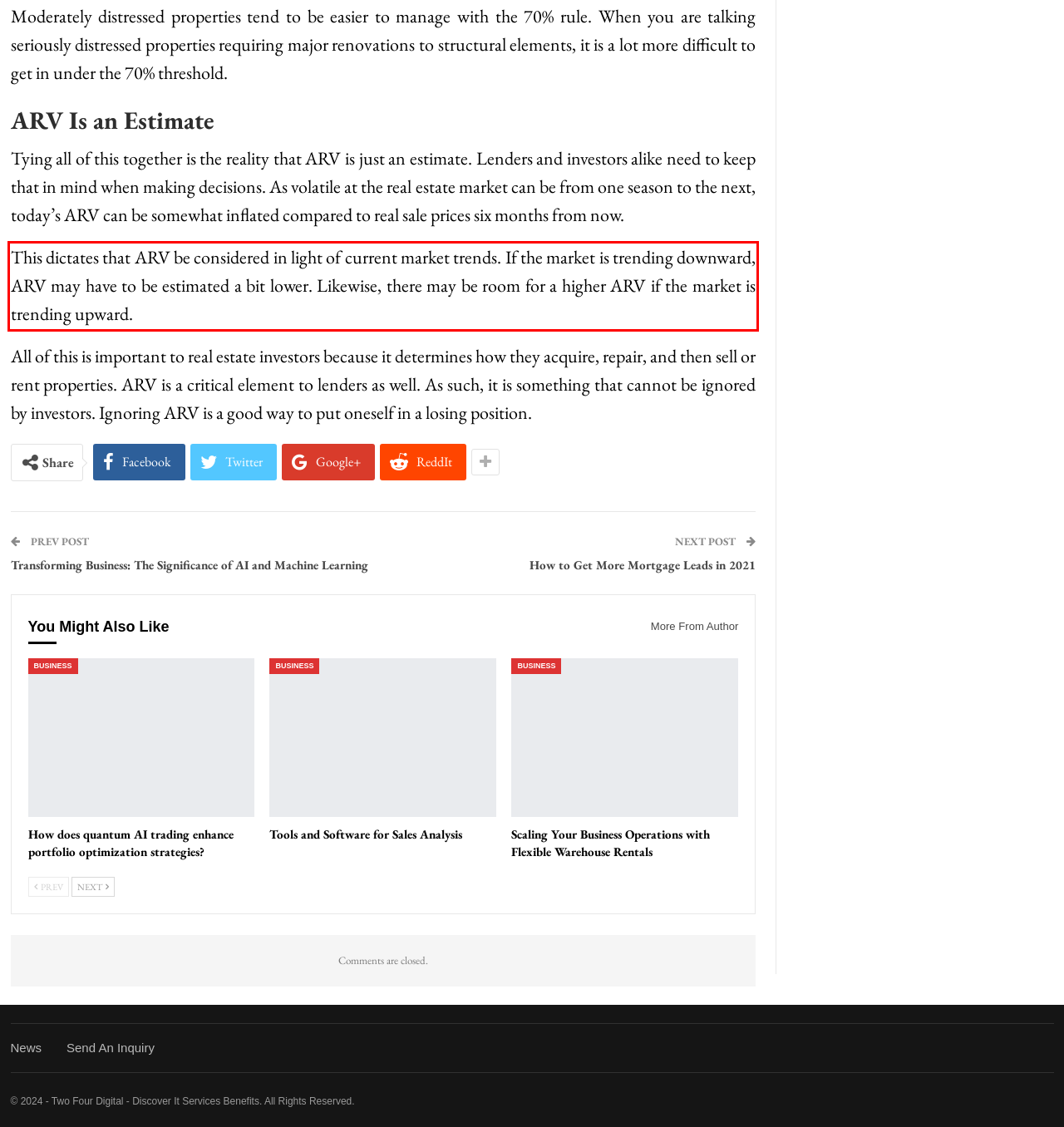Identify the text within the red bounding box on the webpage screenshot and generate the extracted text content.

This dictates that ARV be considered in light of current market trends. If the market is trending downward, ARV may have to be estimated a bit lower. Likewise, there may be room for a higher ARV if the market is trending upward.